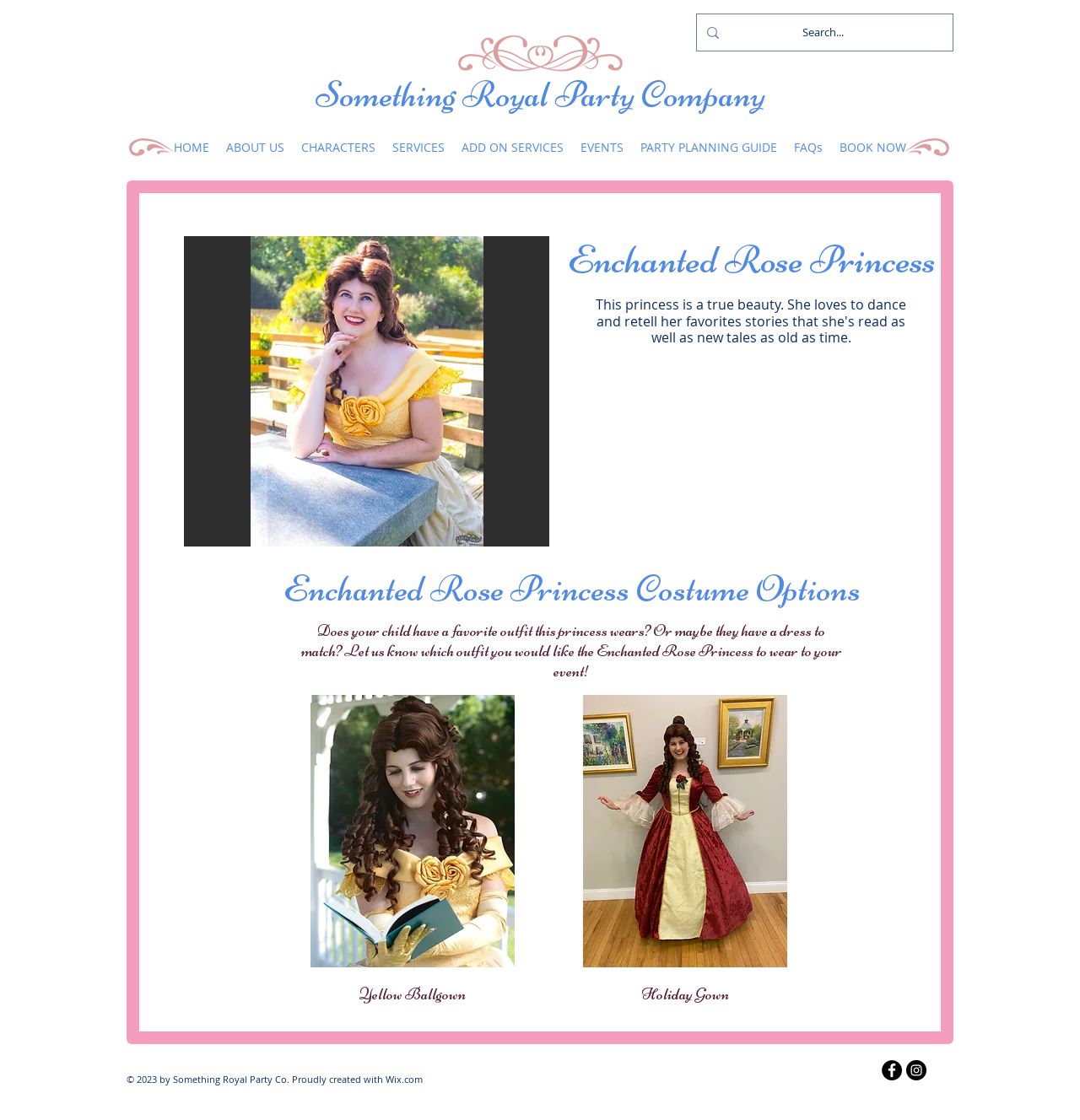What is the copyright year of the website? Using the information from the screenshot, answer with a single word or phrase.

2023